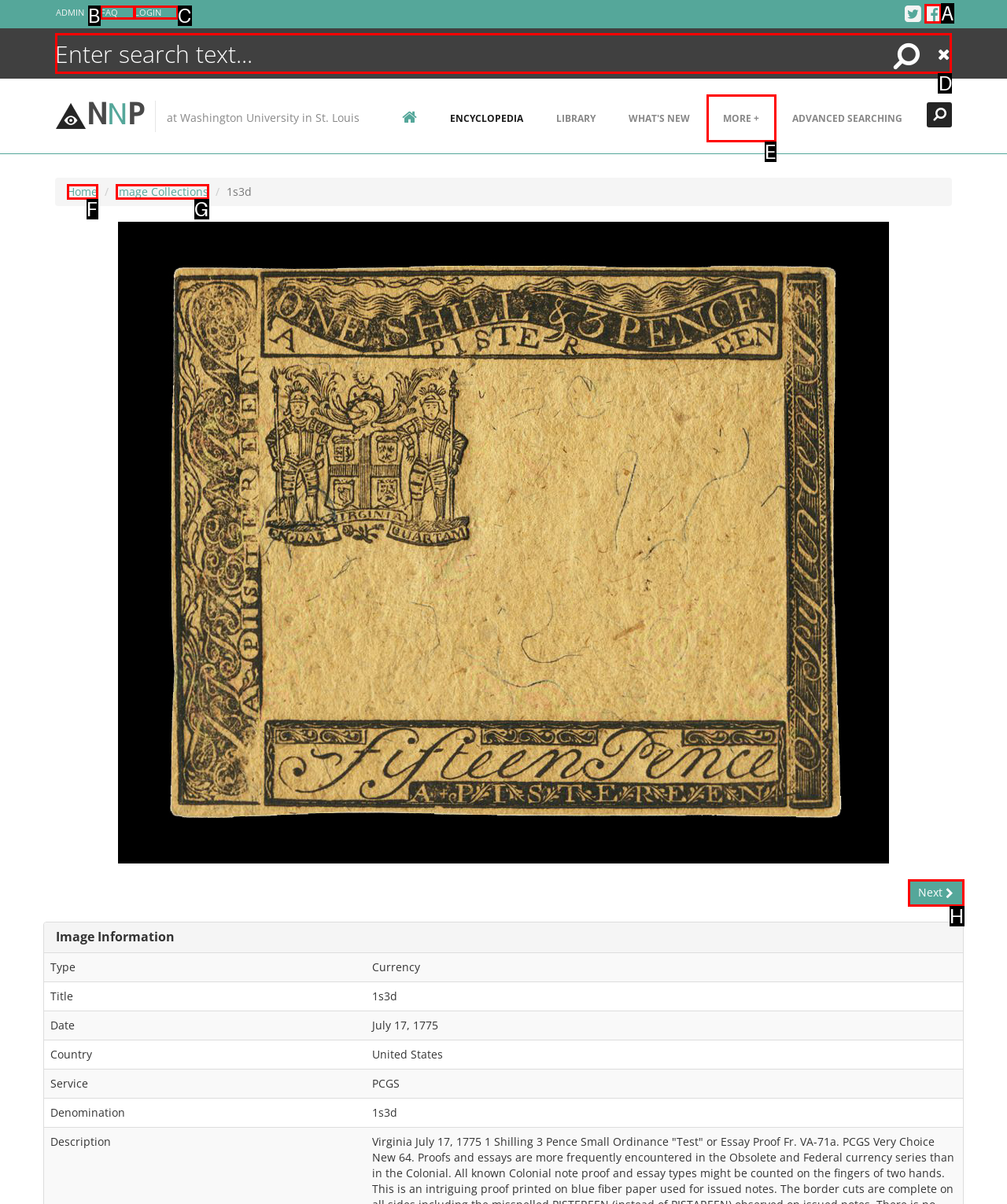Determine which UI element I need to click to achieve the following task: search for coins Provide your answer as the letter of the selected option.

D